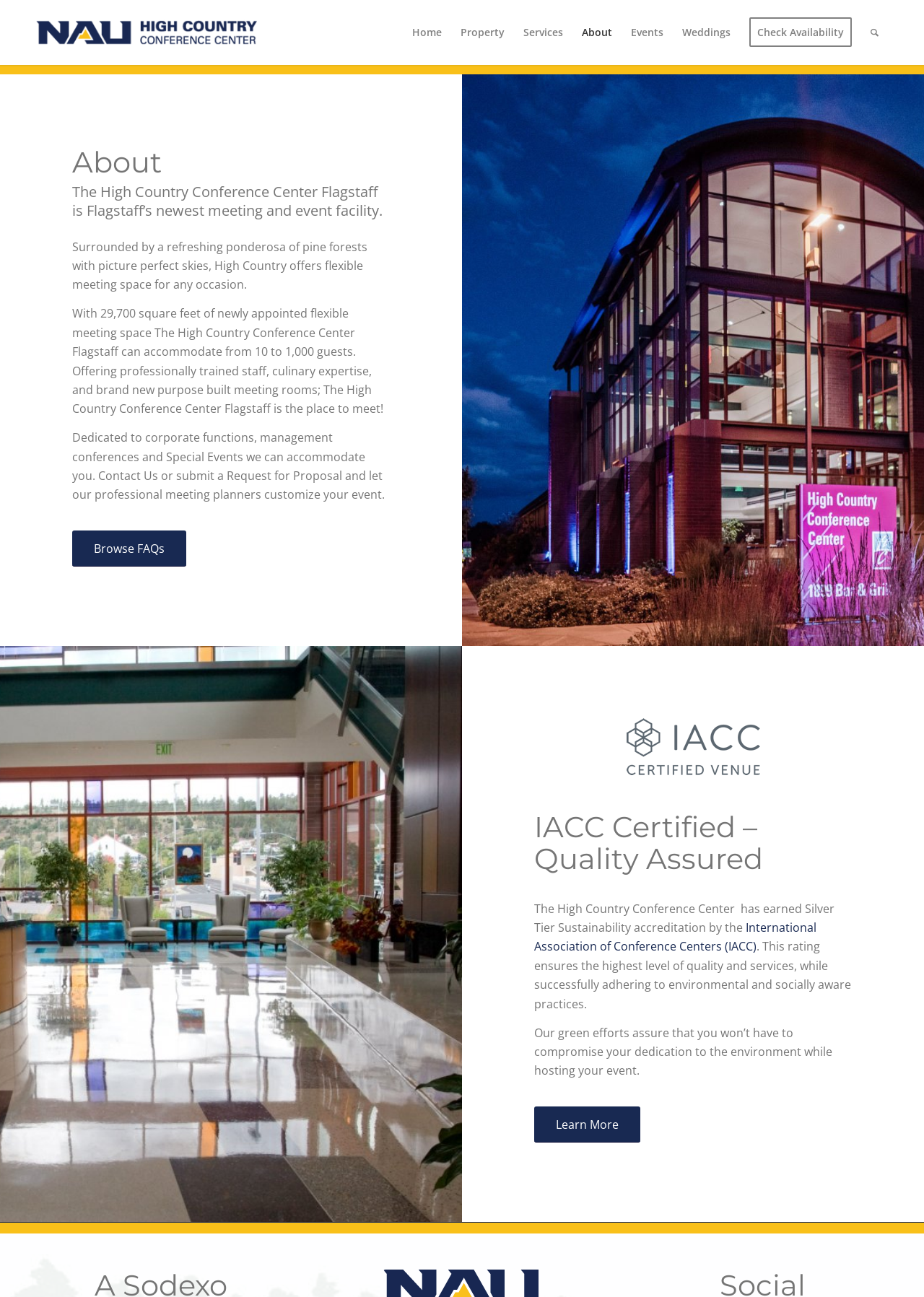Please locate the bounding box coordinates of the region I need to click to follow this instruction: "Check Availability".

[0.801, 0.0, 0.932, 0.05]